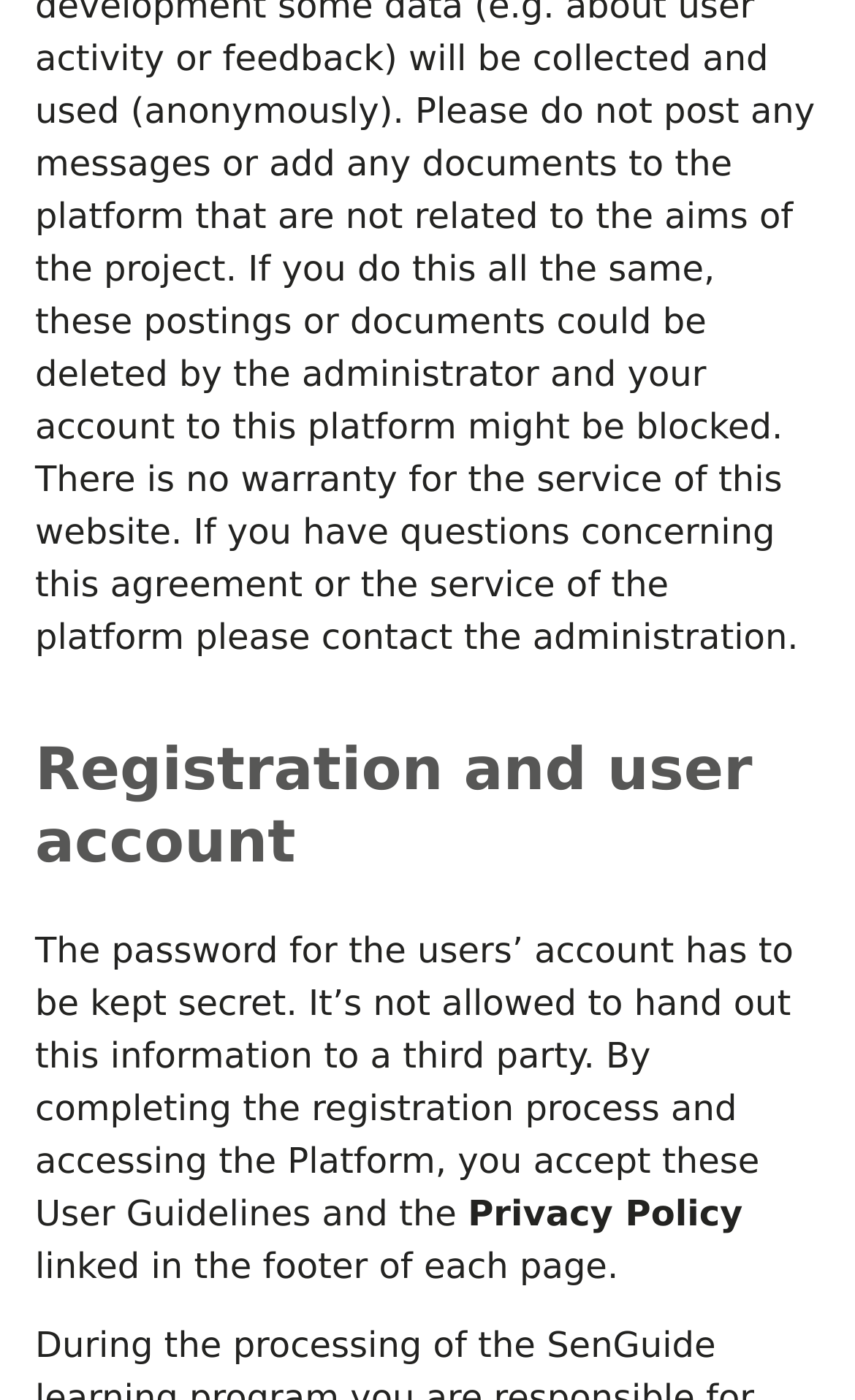What is the relationship between the 'Privacy Policy' and the footer of each page?
Using the image as a reference, answer the question with a short word or phrase.

It is linked